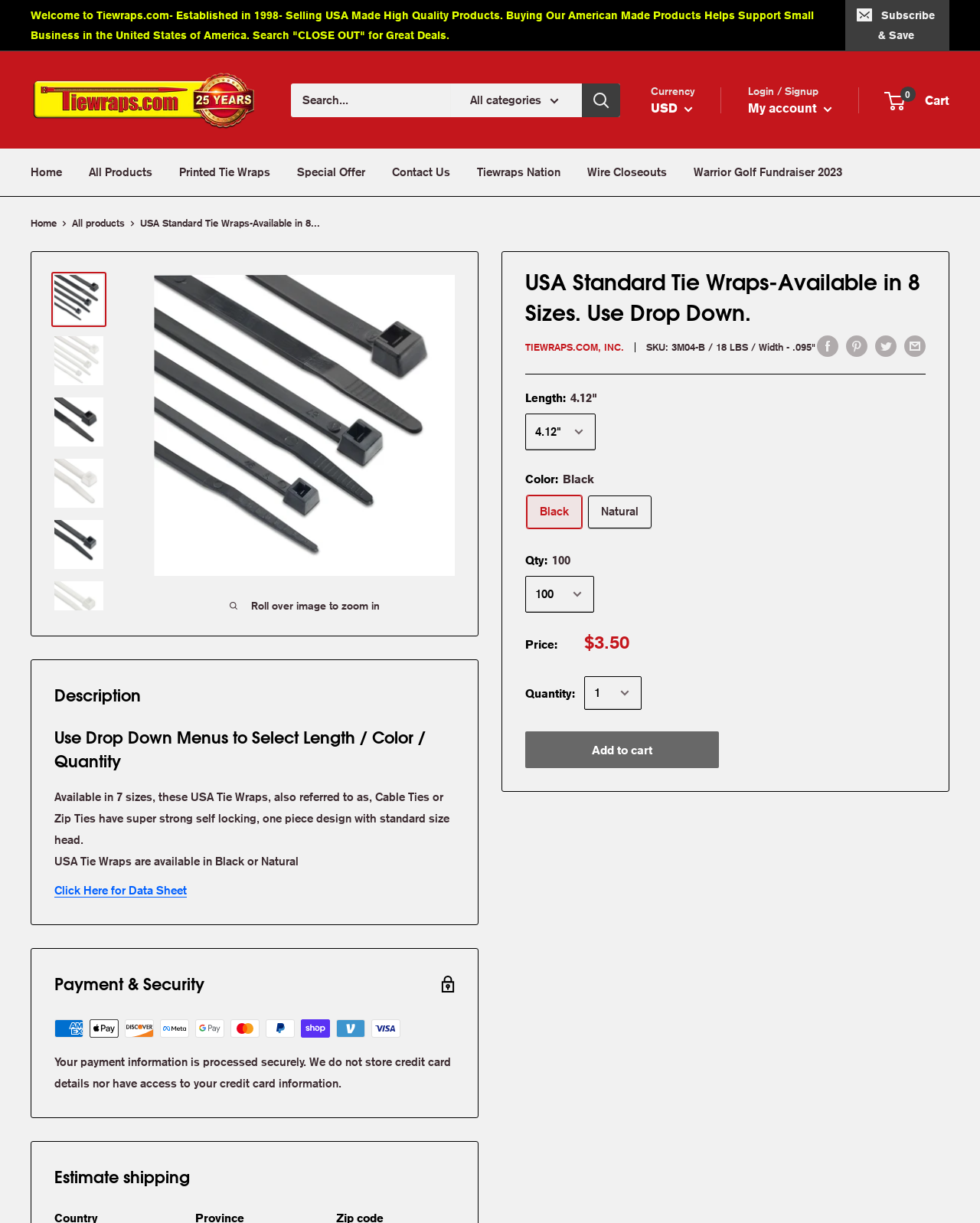Please find the bounding box coordinates for the clickable element needed to perform this instruction: "Share on Facebook".

[0.834, 0.274, 0.855, 0.292]